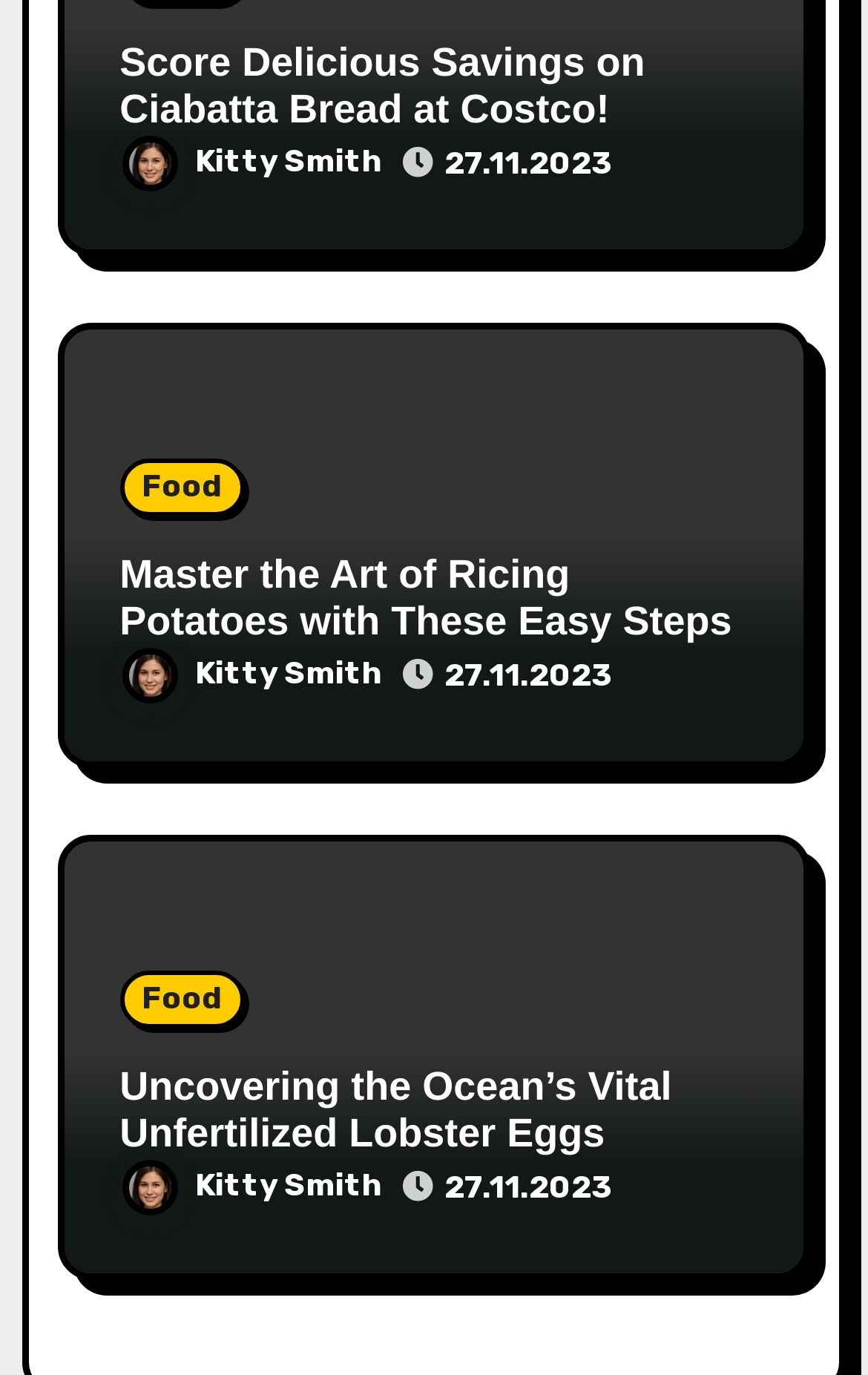Ascertain the bounding box coordinates for the UI element detailed here: "27.11.2023". The coordinates should be provided as [left, top, right, bottom] with each value being a float between 0 and 1.

[0.512, 0.105, 0.704, 0.132]